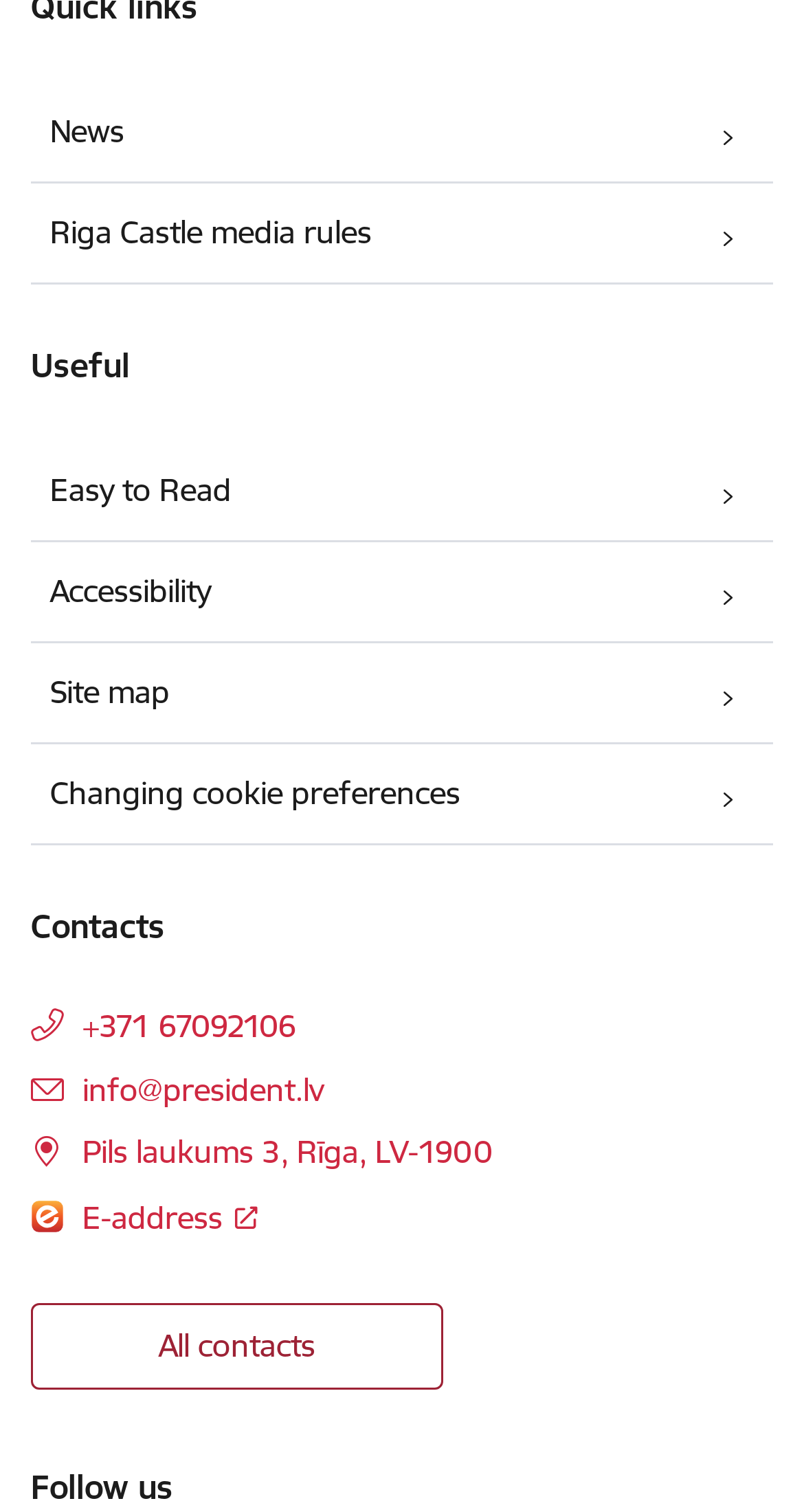Provide the bounding box for the UI element matching this description: "Riga Castle media rules".

[0.038, 0.138, 0.962, 0.17]